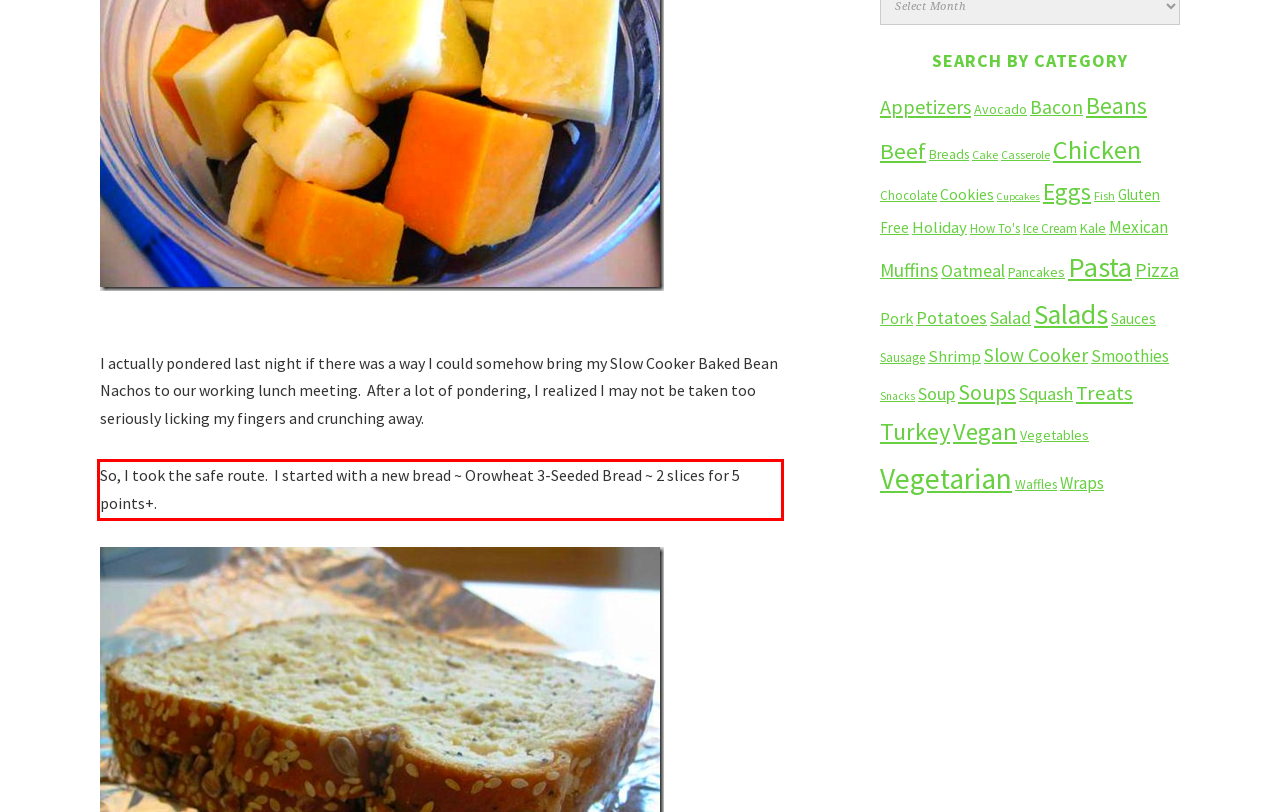Please extract the text content from the UI element enclosed by the red rectangle in the screenshot.

So, I took the safe route. I started with a new bread ~ Orowheat 3-Seeded Bread ~ 2 slices for 5 points+.